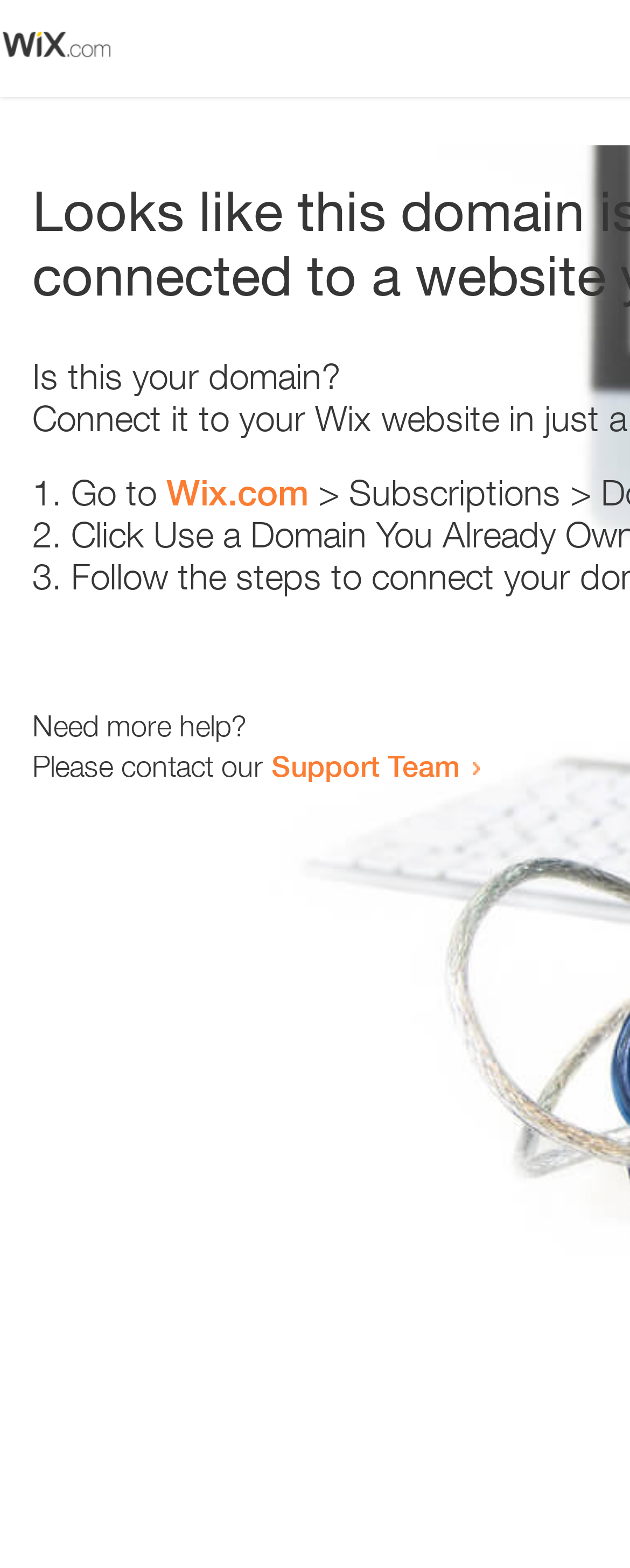Please give a succinct answer using a single word or phrase:
How many steps are provided?

3